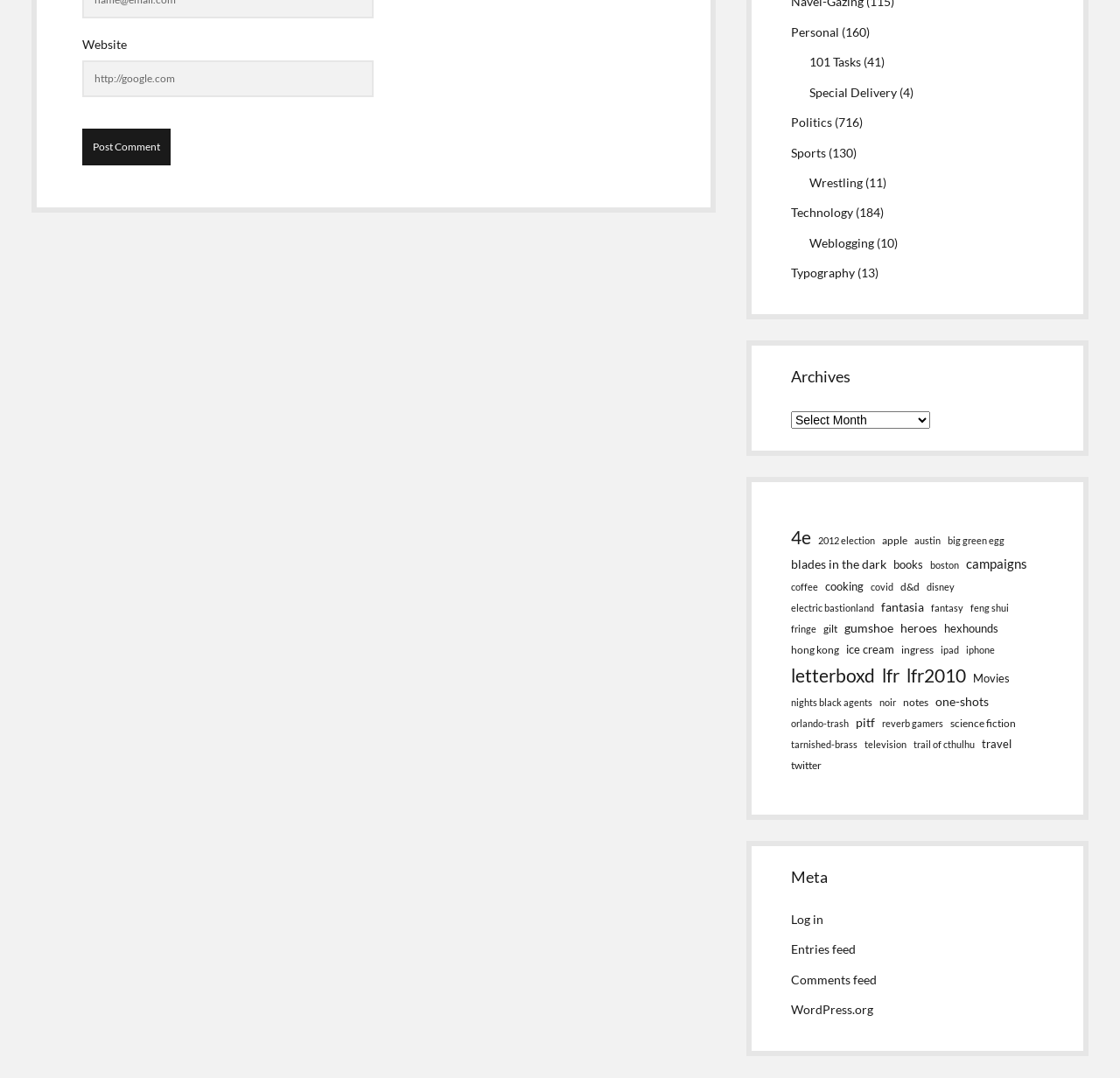Bounding box coordinates are specified in the format (top-left x, top-left y, bottom-right x, bottom-right y). All values are floating point numbers bounded between 0 and 1. Please provide the bounding box coordinate of the region this sentence describes: 0 Cart

None